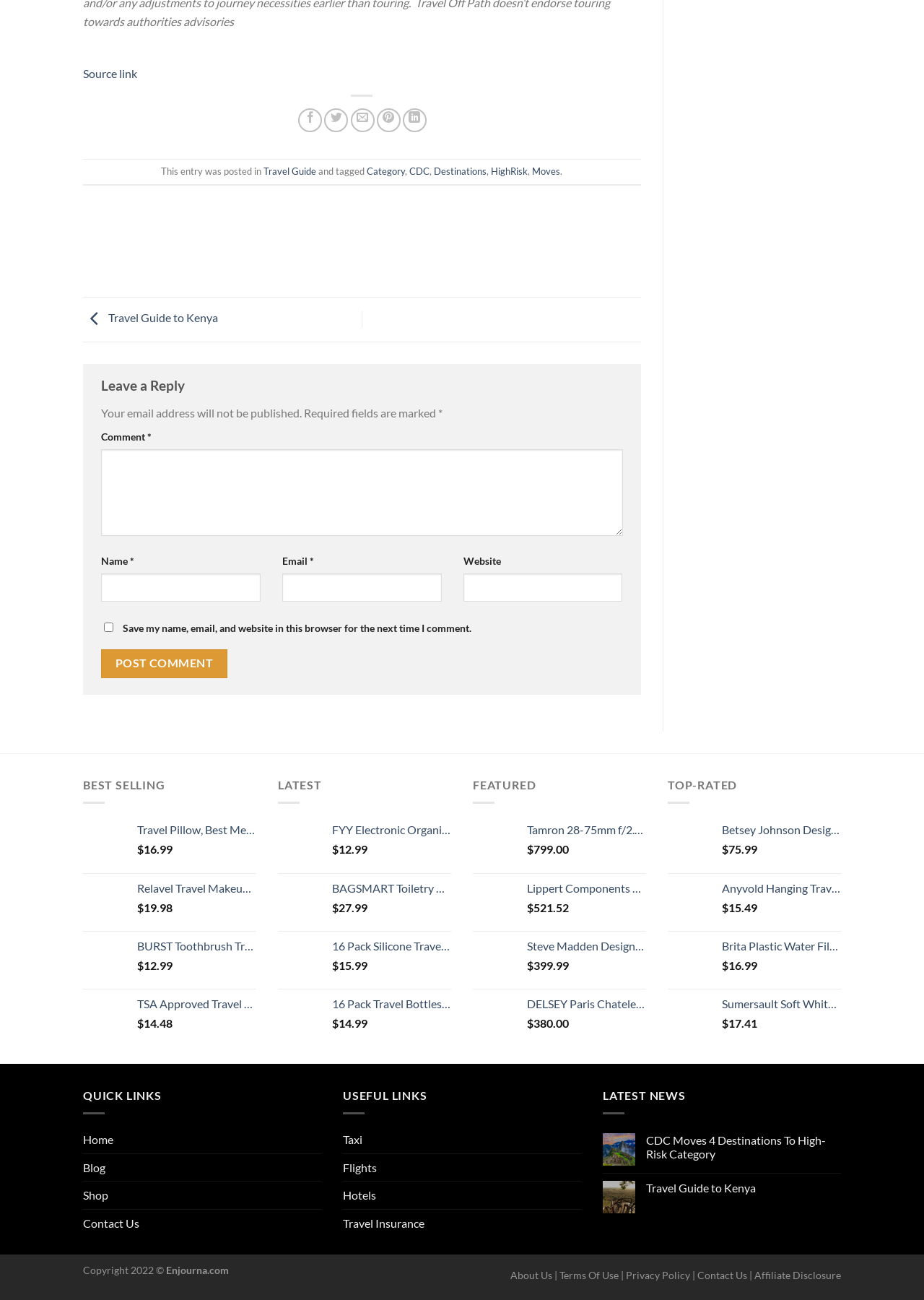Please give a succinct answer to the question in one word or phrase:
What is the price of the first product?

$16.99